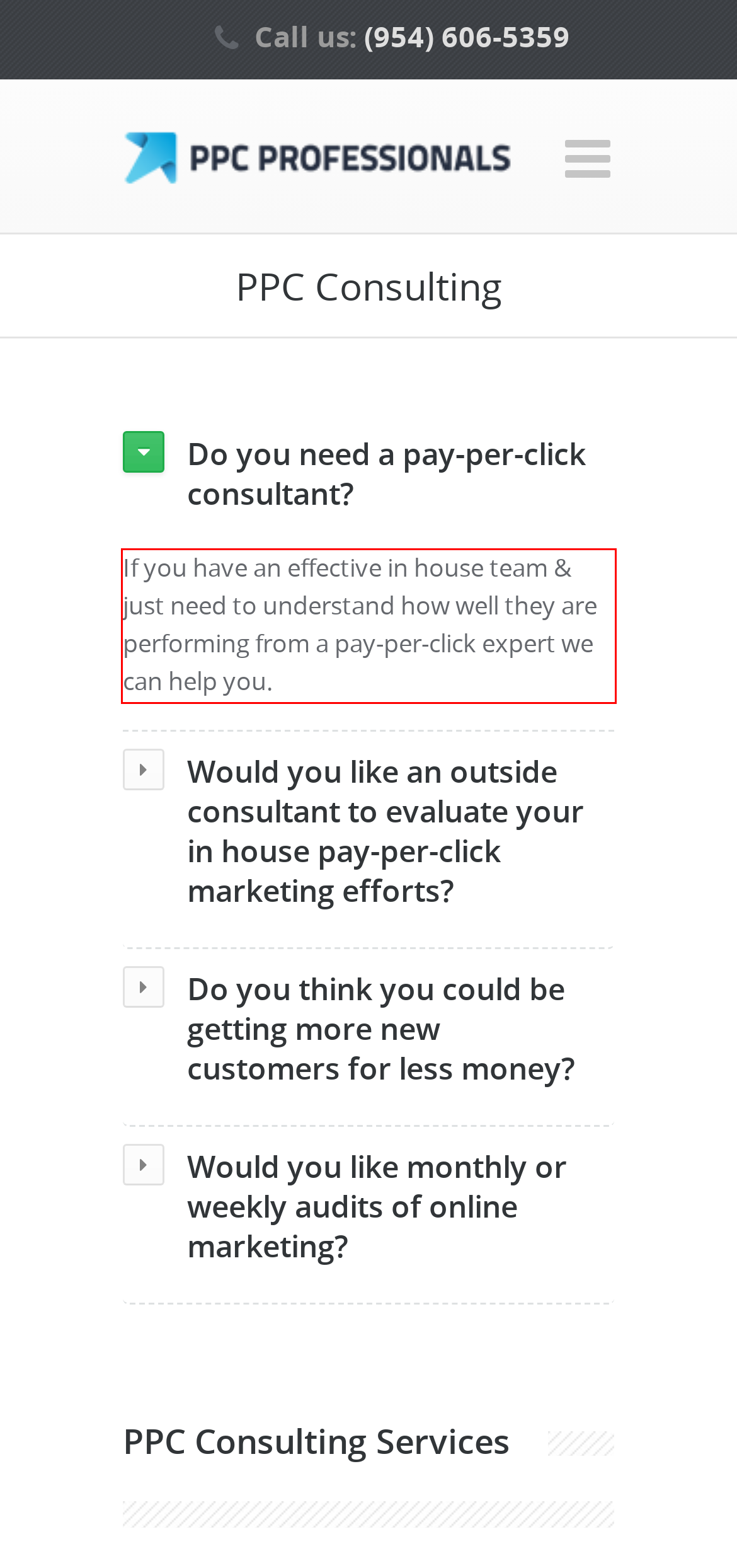Identify the text within the red bounding box on the webpage screenshot and generate the extracted text content.

If you have an effective in house team & just need to understand how well they are performing from a pay-per-click expert we can help you.